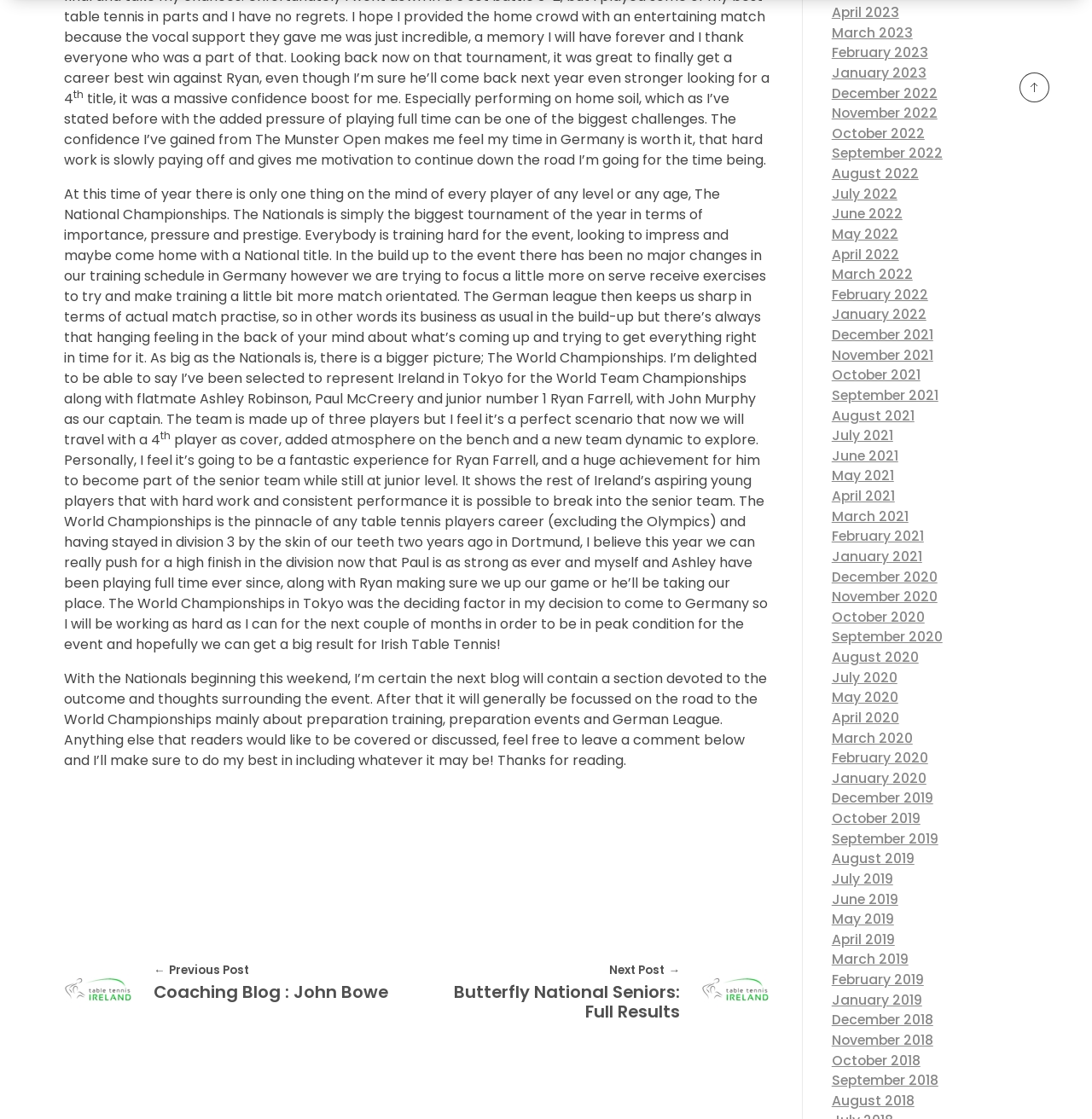Please locate the clickable area by providing the bounding box coordinates to follow this instruction: "Read the article about maximizing your sneaker resale value".

None